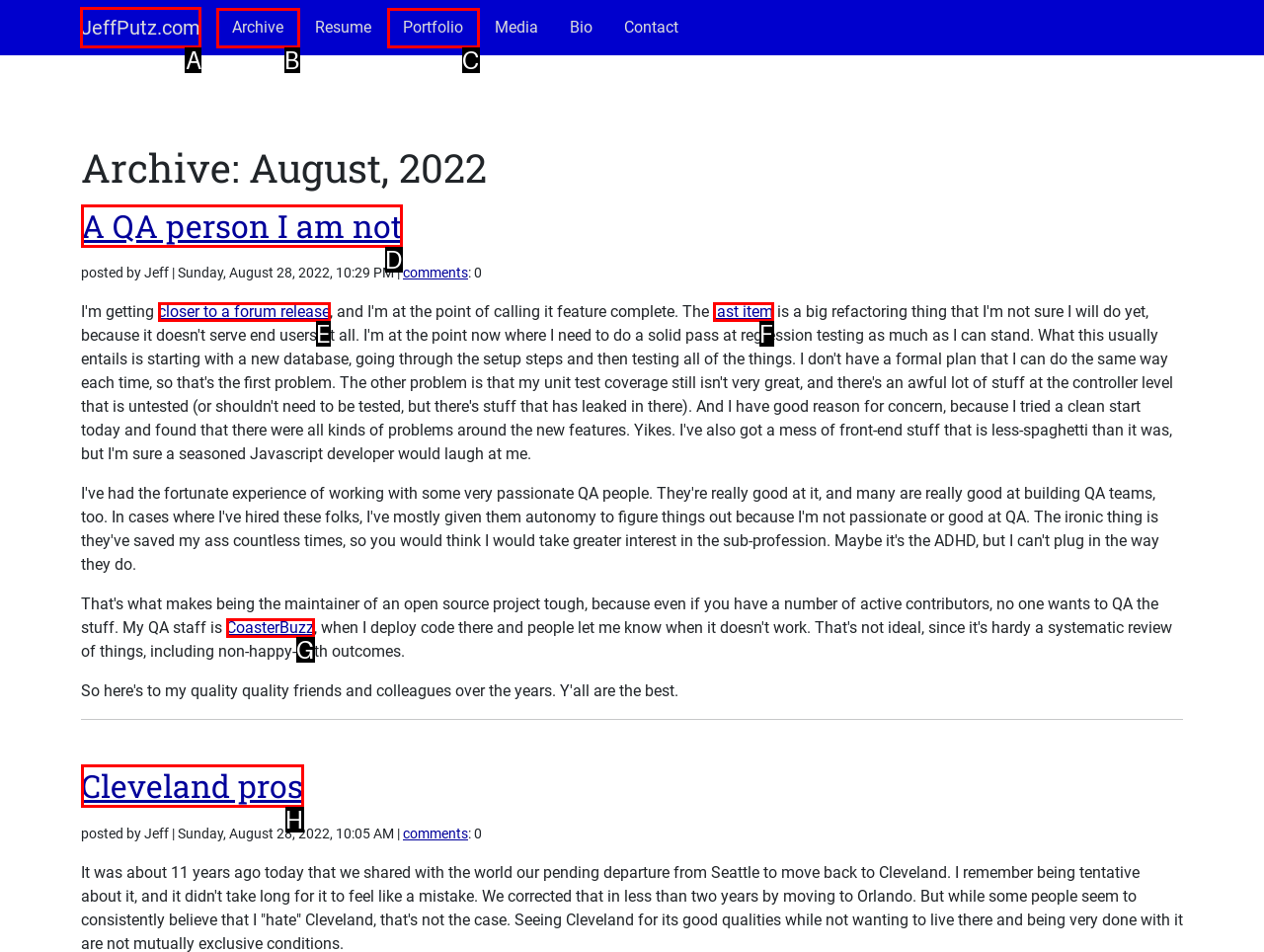Tell me which element should be clicked to achieve the following objective: go to JeffPutz.com homepage
Reply with the letter of the correct option from the displayed choices.

A